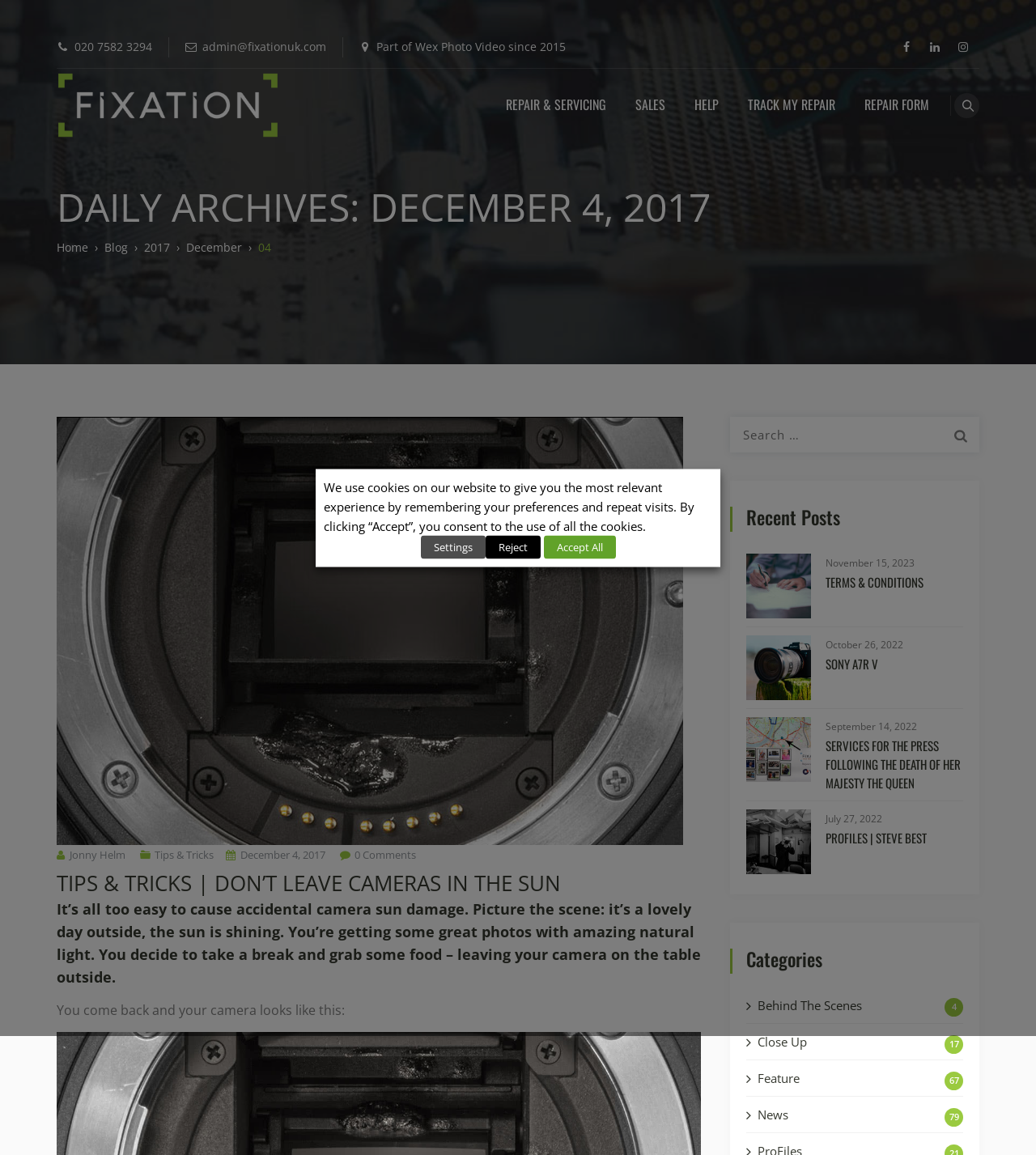Kindly determine the bounding box coordinates for the area that needs to be clicked to execute this instruction: "View the 'REPAIR & SERVICING' page".

[0.456, 0.056, 0.581, 0.125]